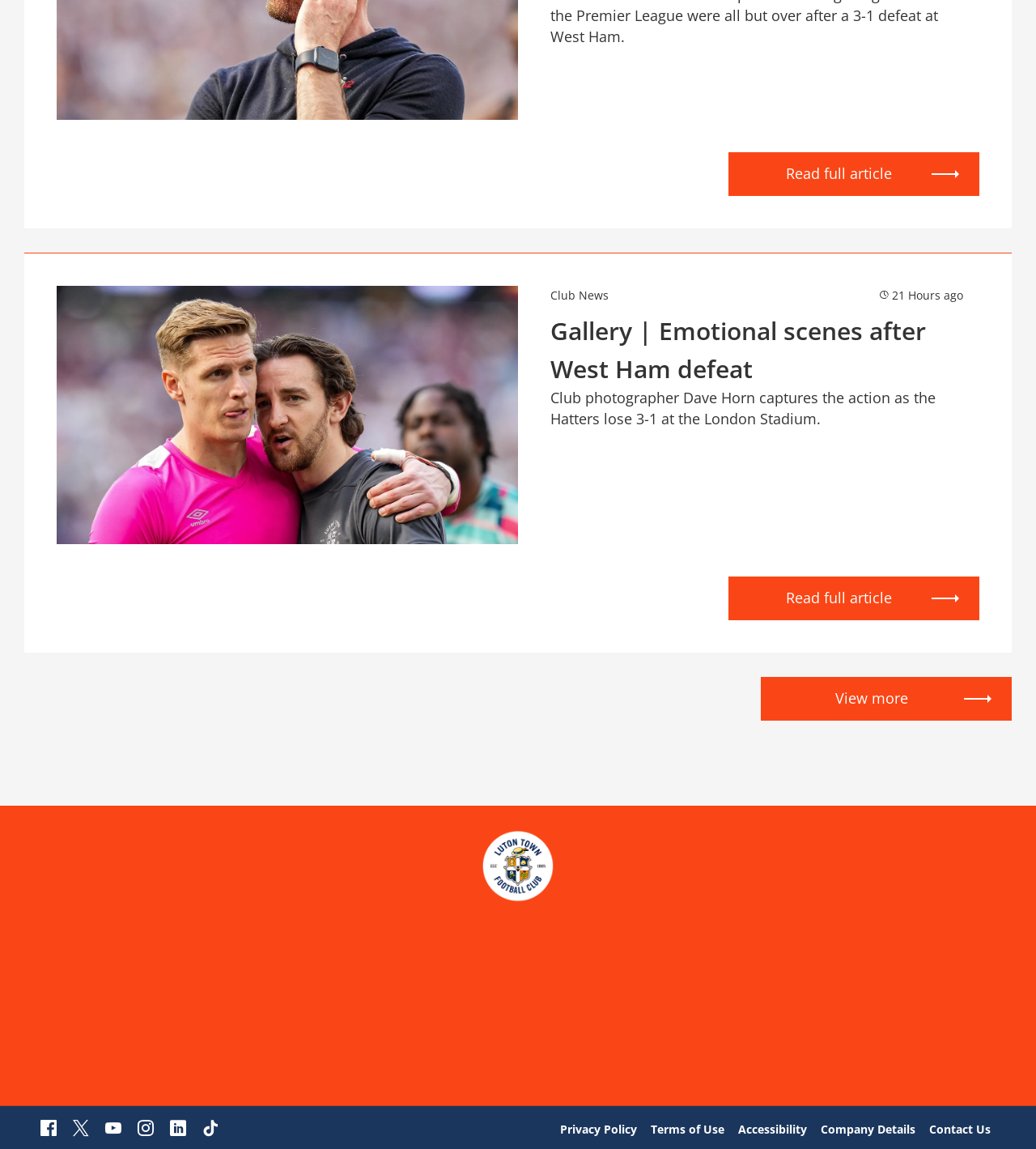Can you specify the bounding box coordinates of the area that needs to be clicked to fulfill the following instruction: "View more news"?

[0.734, 0.589, 0.977, 0.627]